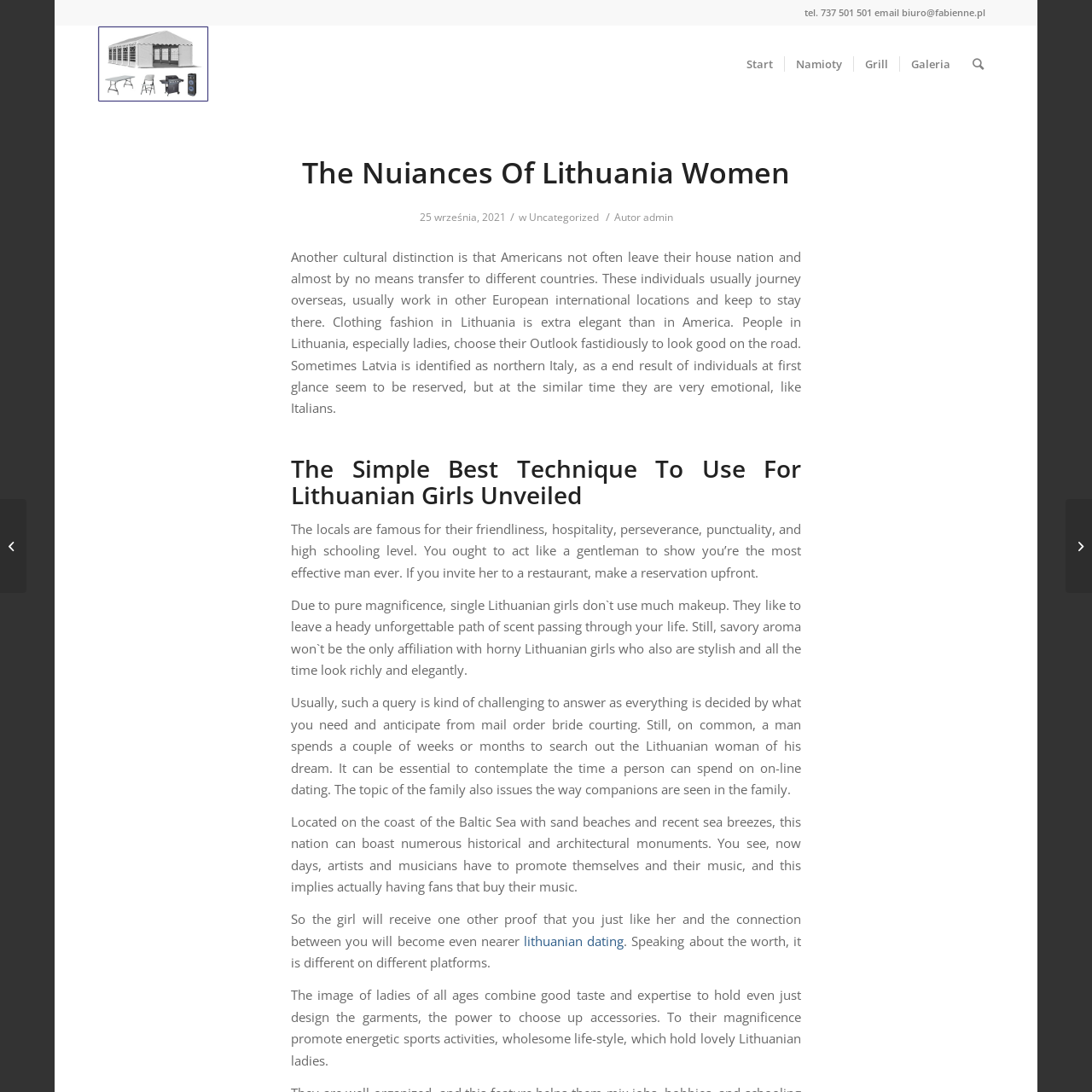Find and generate the main title of the webpage.

The Nuiances Of Lithuania Women